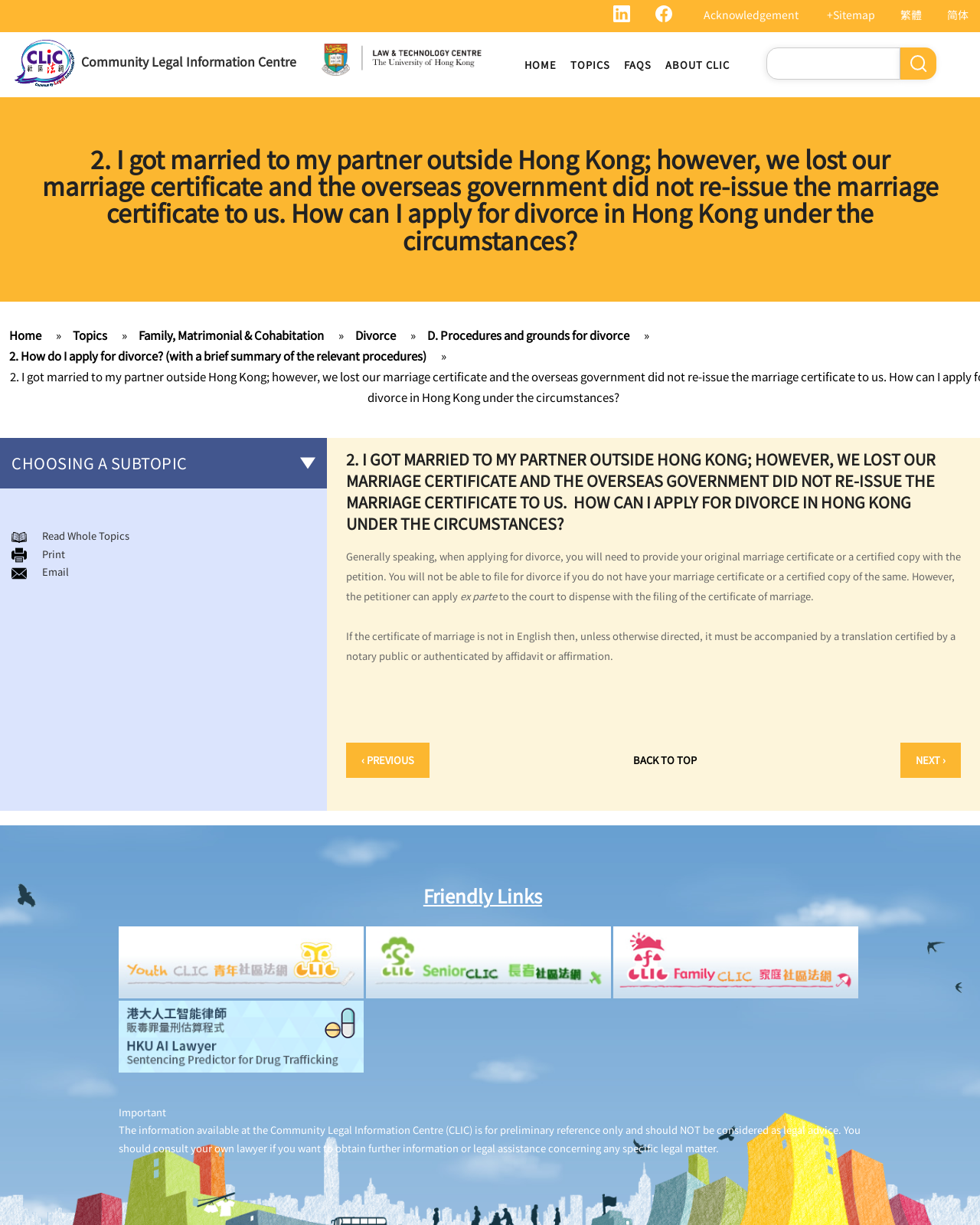Please provide the bounding box coordinates for the element that needs to be clicked to perform the instruction: "Read the whole topic". The coordinates must consist of four float numbers between 0 and 1, formatted as [left, top, right, bottom].

[0.043, 0.431, 0.132, 0.443]